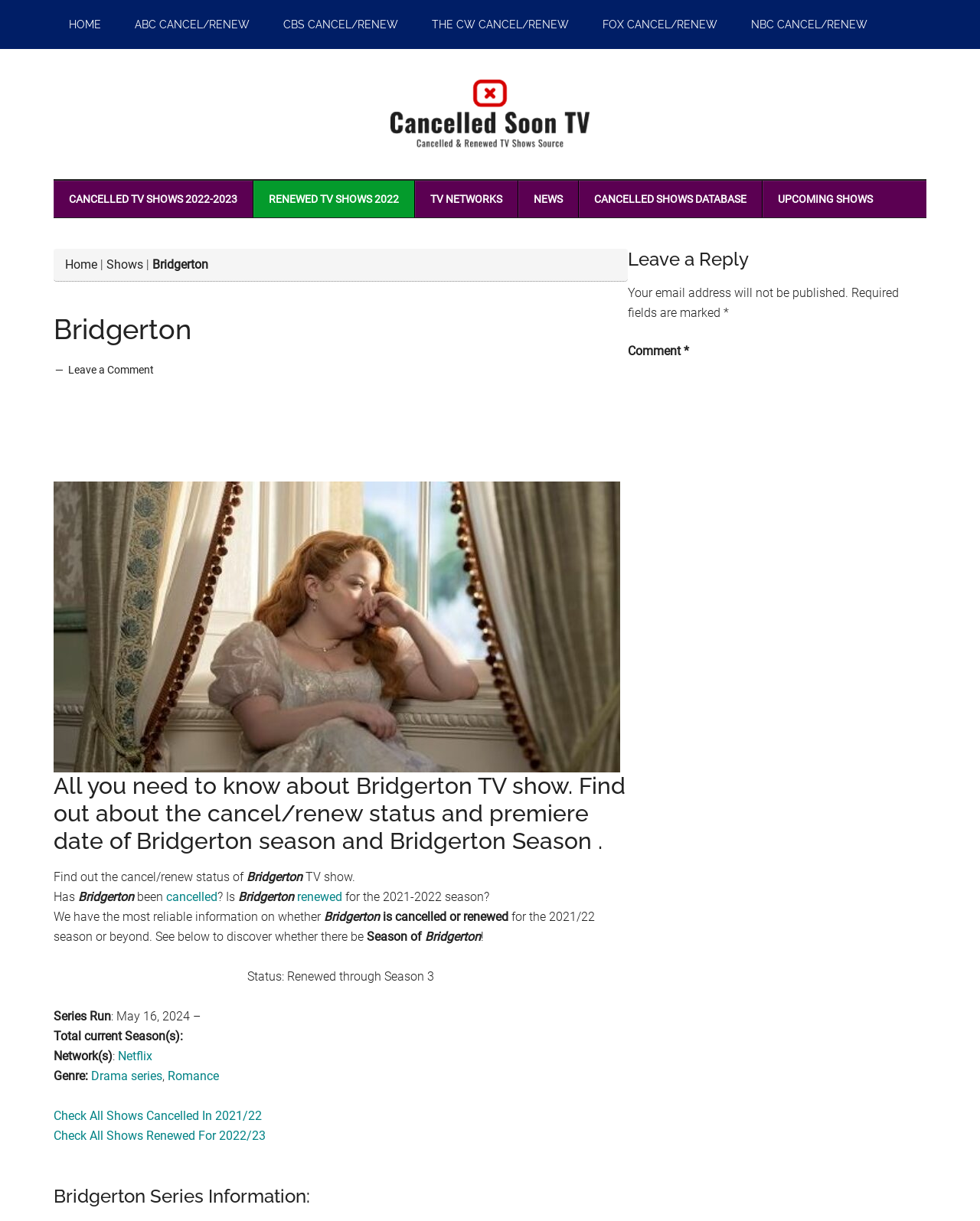How many seasons of Bridgerton are there currently?
Please provide a single word or phrase as the answer based on the screenshot.

3